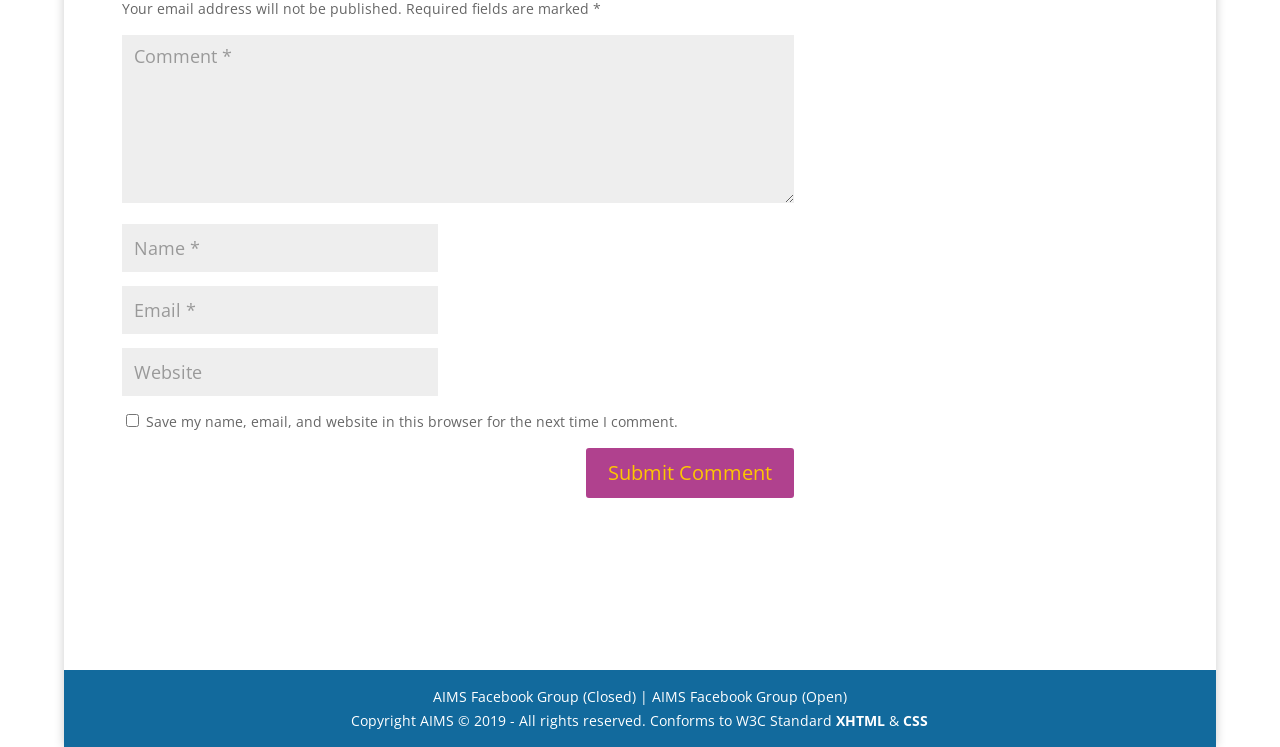Find the bounding box coordinates of the area that needs to be clicked in order to achieve the following instruction: "Enter a comment". The coordinates should be specified as four float numbers between 0 and 1, i.e., [left, top, right, bottom].

[0.095, 0.047, 0.62, 0.272]